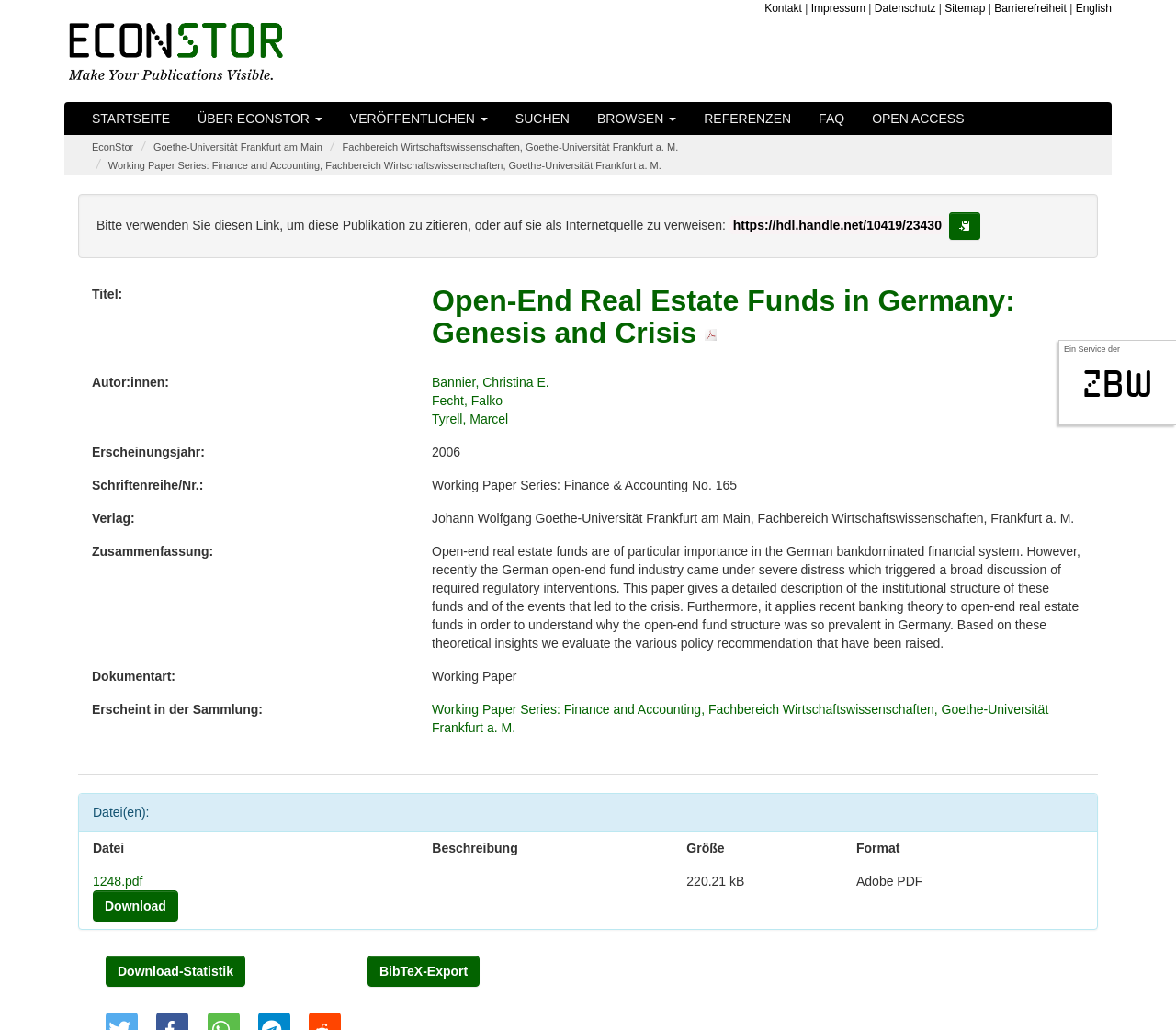Offer an extensive depiction of the webpage and its key elements.

The webpage is a publication page for an academic paper titled "Open-End Real Estate Funds in Germany: Genesis and Crisis". At the top, there is a header section with a logo and a navigation menu with links to various sections of the website, including the start page, about EconStor, publishing, searching, and more.

Below the header, there is a section with links to the website's main pages, including contact, imprint, data protection, and sitemap. On the right side of this section, there is a language switcher with a link to the English version of the website.

The main content of the page is divided into several sections. The first section displays the title of the paper, "Open-End Real Estate Funds in Germany: Genesis and Crisis", along with a PDF logo. Below the title, there is a section with metadata about the paper, including authors, publication year, series, and publisher.

The next section provides a summary of the paper, which discusses the importance of open-end real estate funds in the German financial system and the crisis they faced. Below the summary, there are sections with additional metadata, including document type, and a link to the series in which the paper was published.

Further down the page, there is a section with links to download the paper in PDF format, along with information about the file size and format. There are also links to download statistics and to export the paper's metadata in BibTeX format.

Throughout the page, there are several links to other related pages, including the authors' profiles, the series page, and the website's start page. The page has a clean and organized layout, making it easy to navigate and find the desired information.